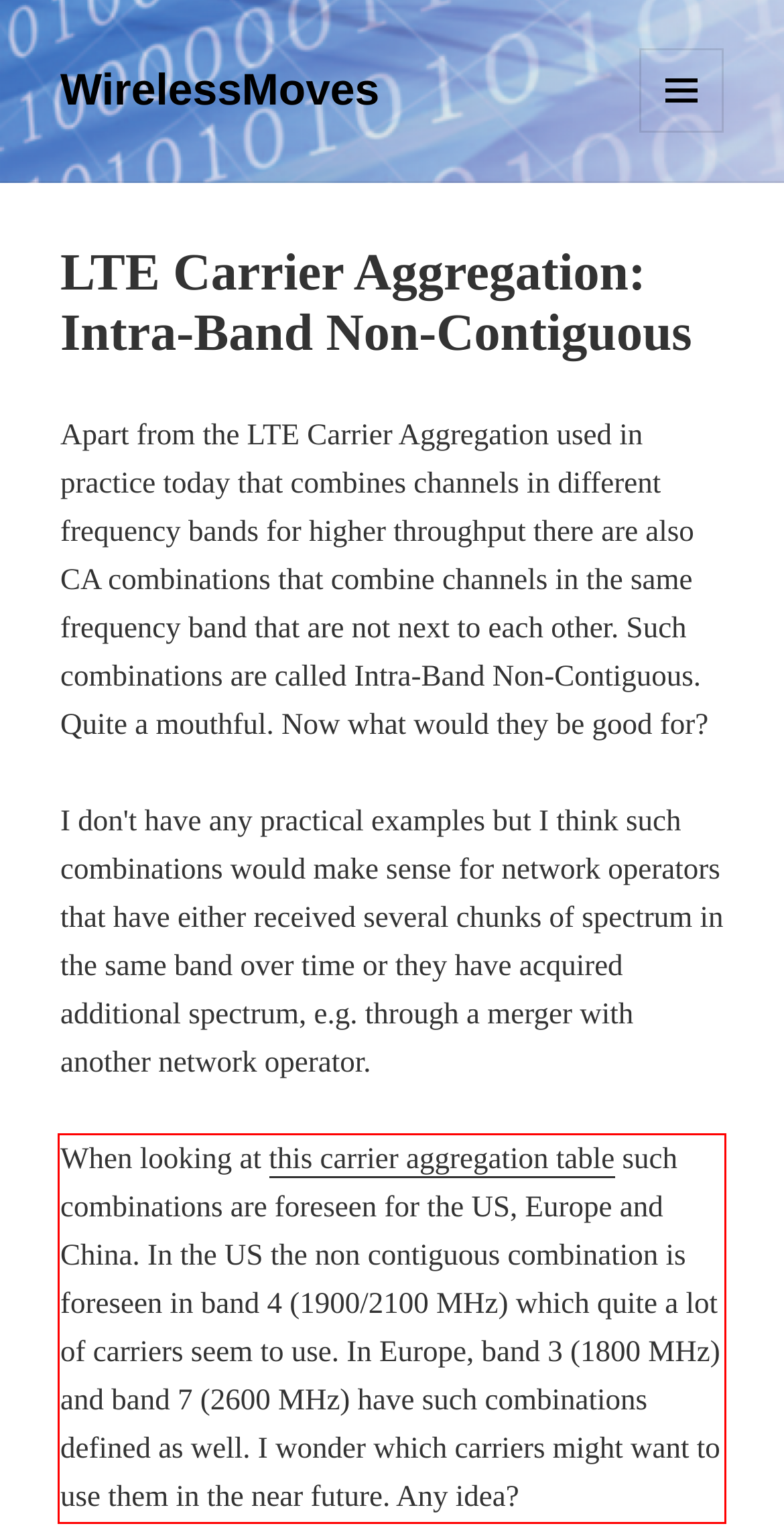There is a UI element on the webpage screenshot marked by a red bounding box. Extract and generate the text content from within this red box.

When looking at this carrier aggregation table such combinations are foreseen for the US, Europe and China. In the US the non contiguous combination is foreseen in band 4 (1900/2100 MHz) which quite a lot of carriers seem to use. In Europe, band 3 (1800 MHz) and band 7 (2600 MHz) have such combinations defined as well. I wonder which carriers might want to use them in the near future. Any idea?